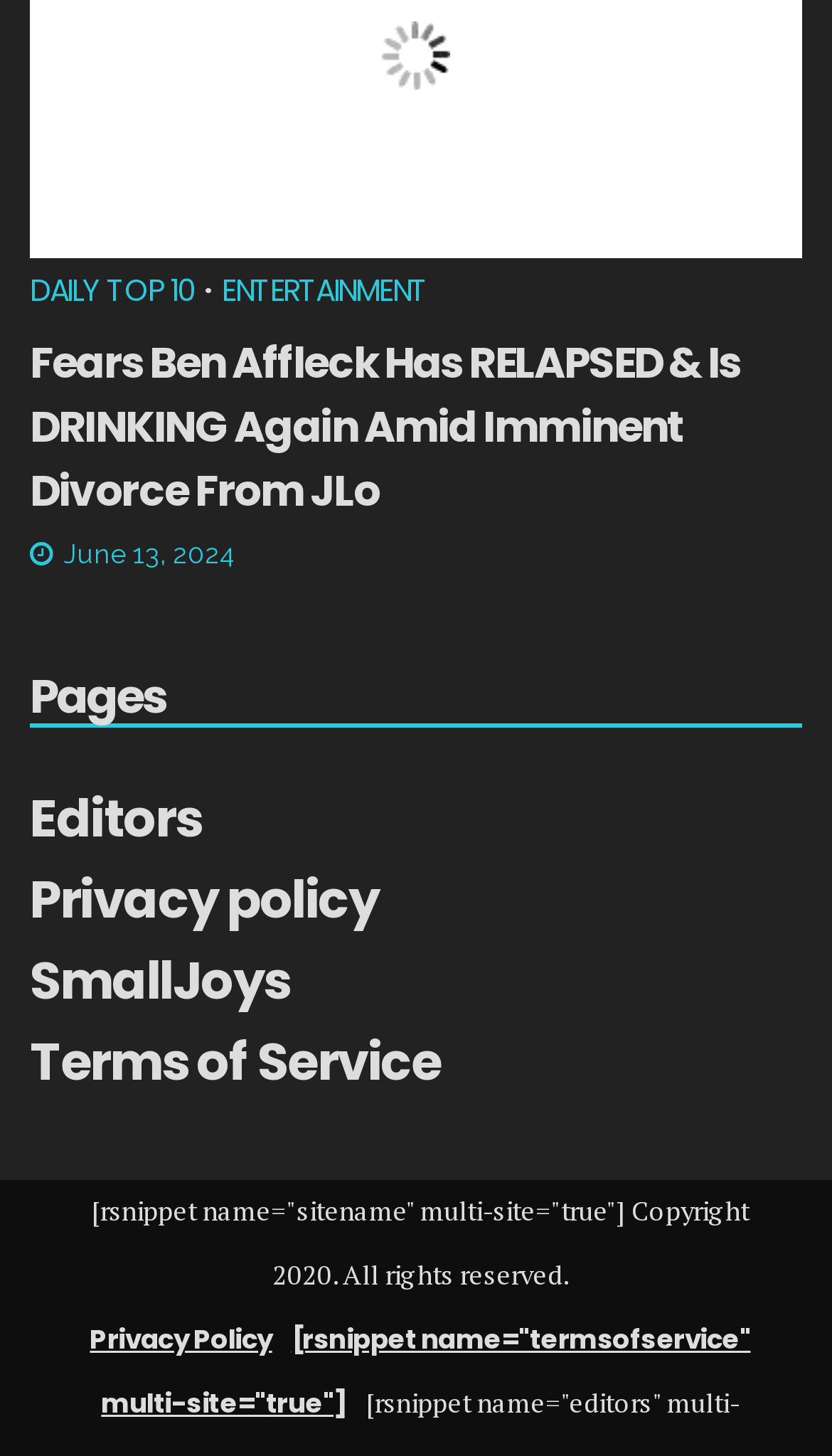What is the topic of the article?
From the screenshot, supply a one-word or short-phrase answer.

Ben Affleck